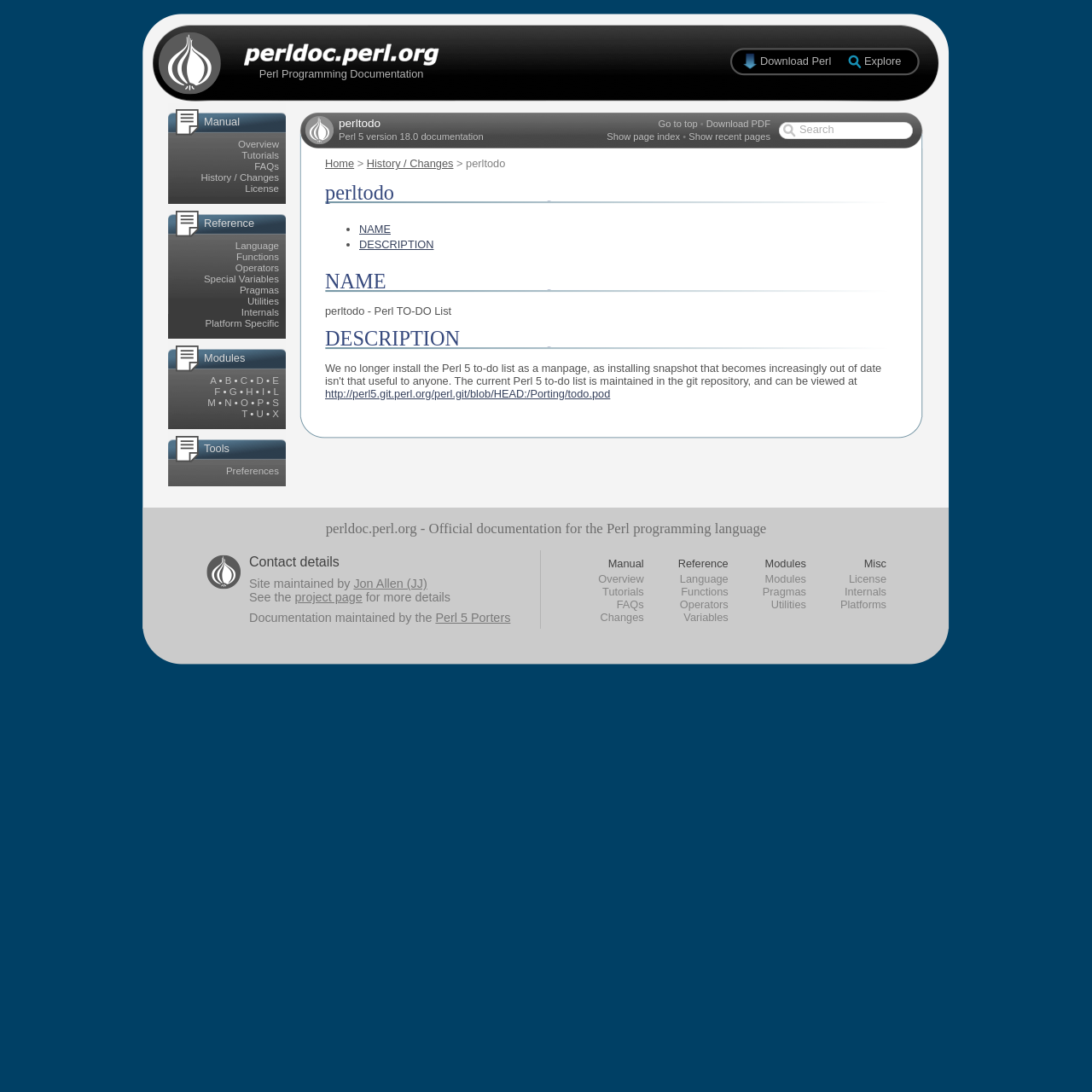Identify the bounding box coordinates of the specific part of the webpage to click to complete this instruction: "Search for something".

[0.734, 0.112, 0.827, 0.126]